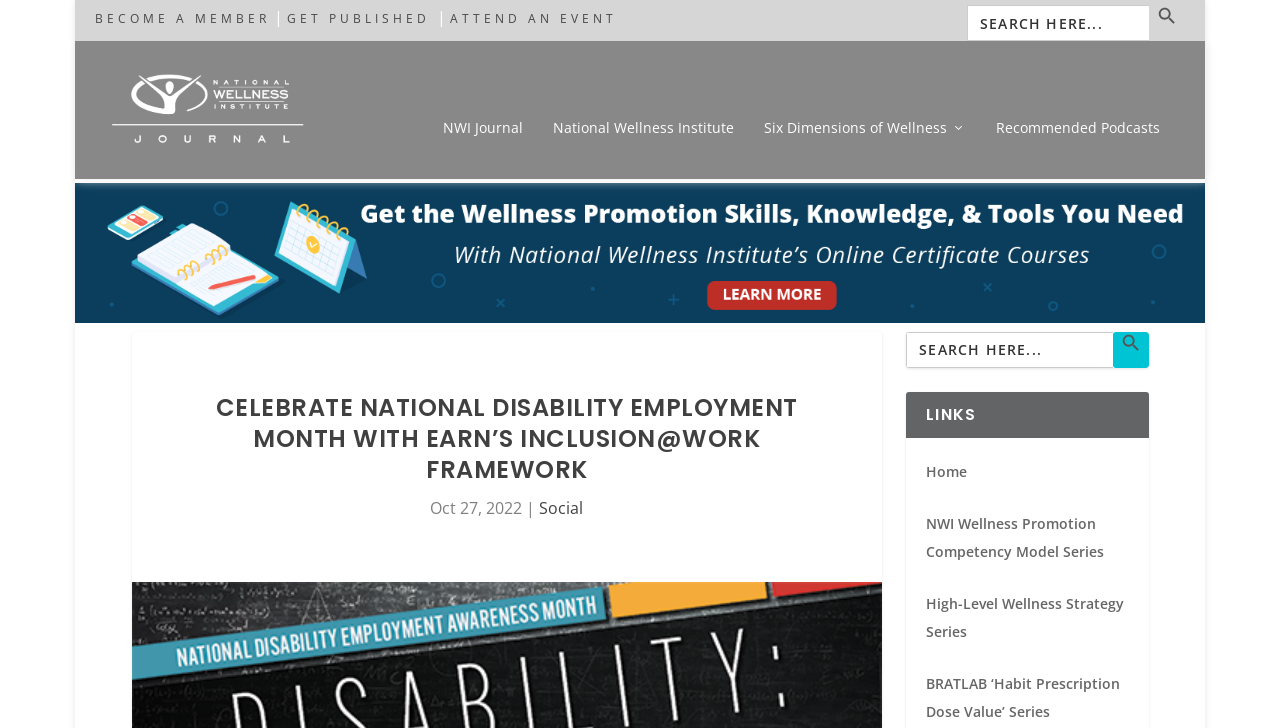What is the purpose of the EARN’s Inclusion@Work Framework?
From the image, provide a succinct answer in one word or a short phrase.

Disability Employment Month